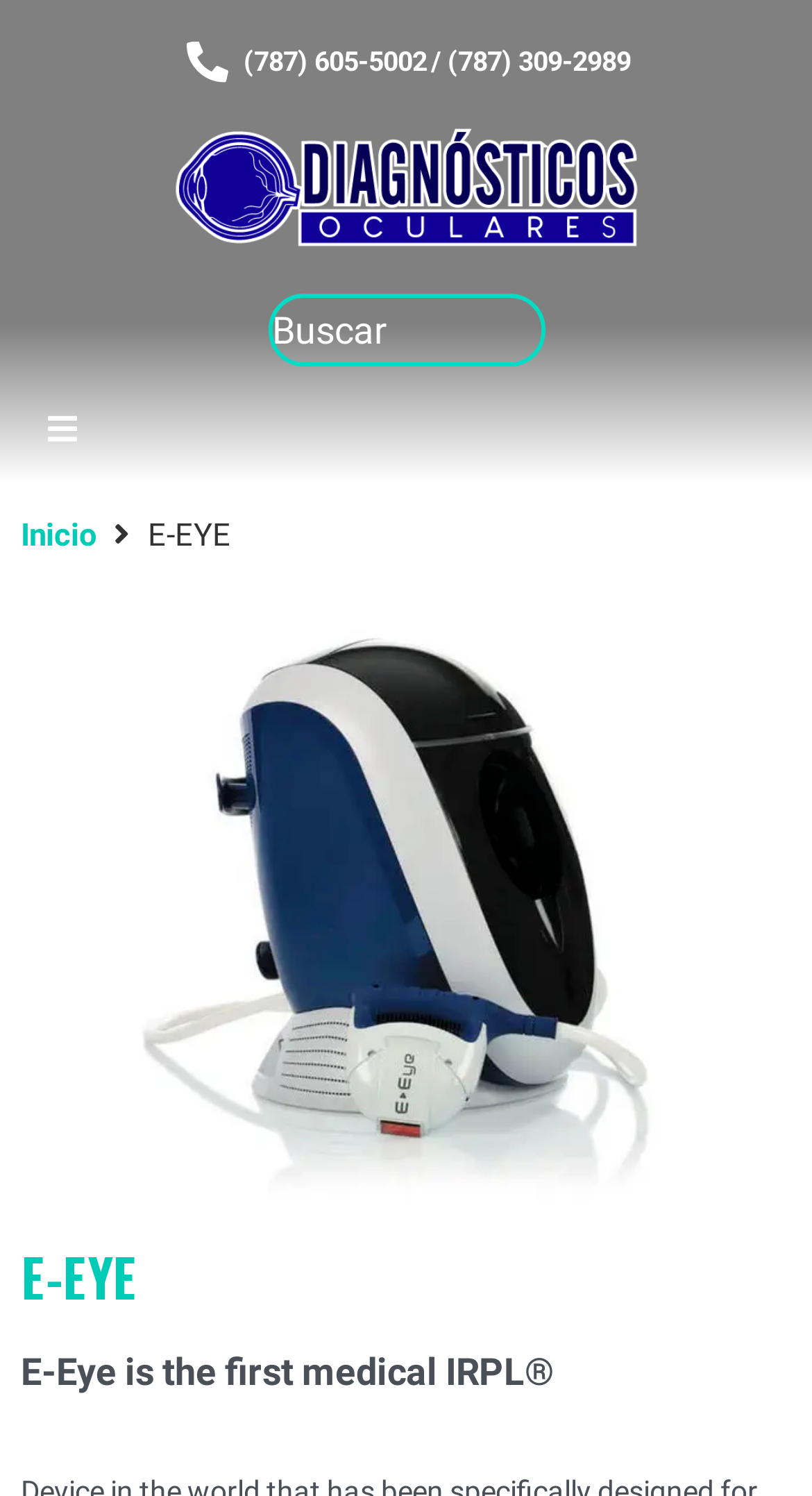How many phone numbers are displayed on the top?
Please provide a single word or phrase based on the screenshot.

2